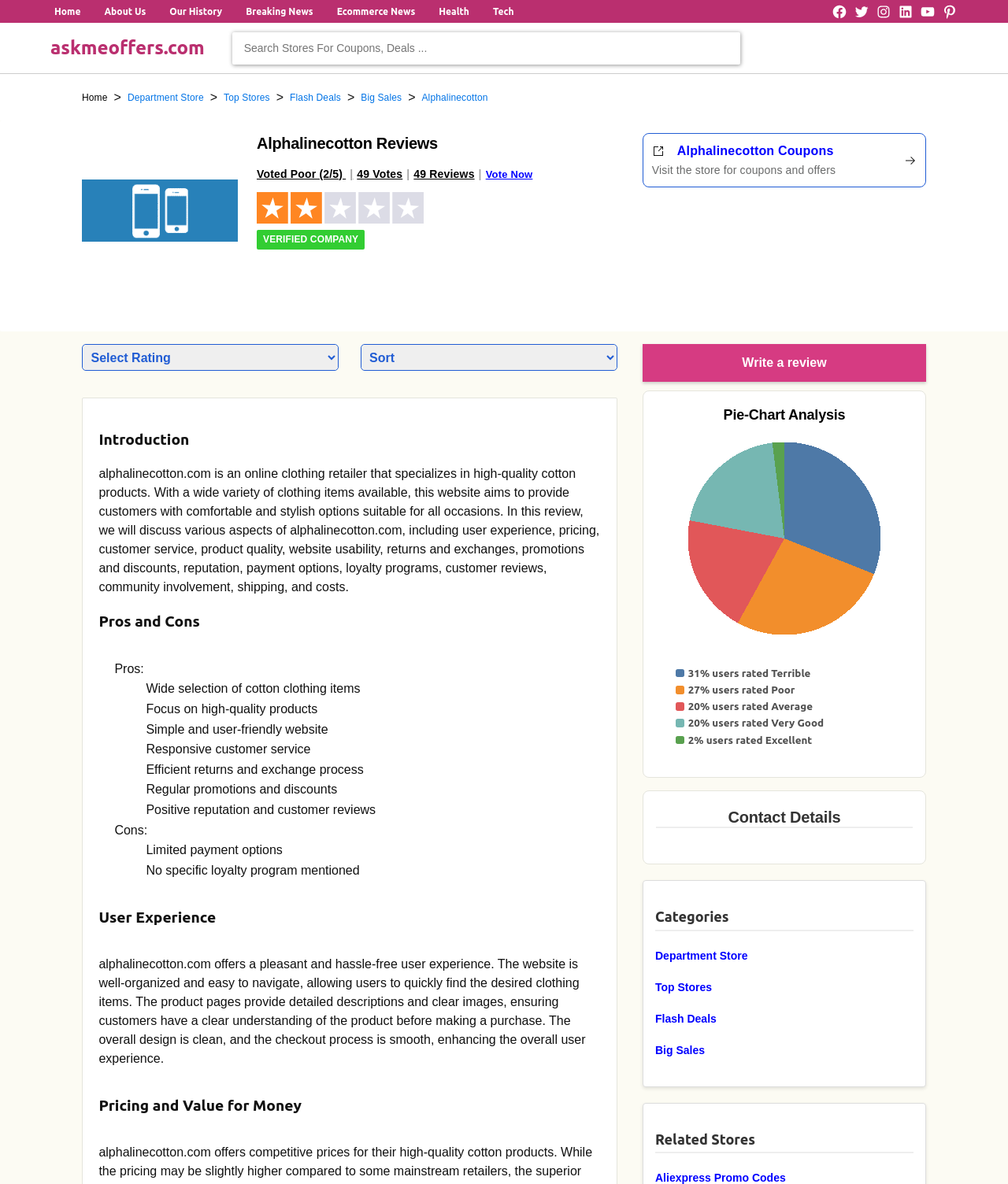Identify the bounding box coordinates for the region to click in order to carry out this instruction: "Vote Now". Provide the coordinates using four float numbers between 0 and 1, formatted as [left, top, right, bottom].

[0.482, 0.142, 0.528, 0.152]